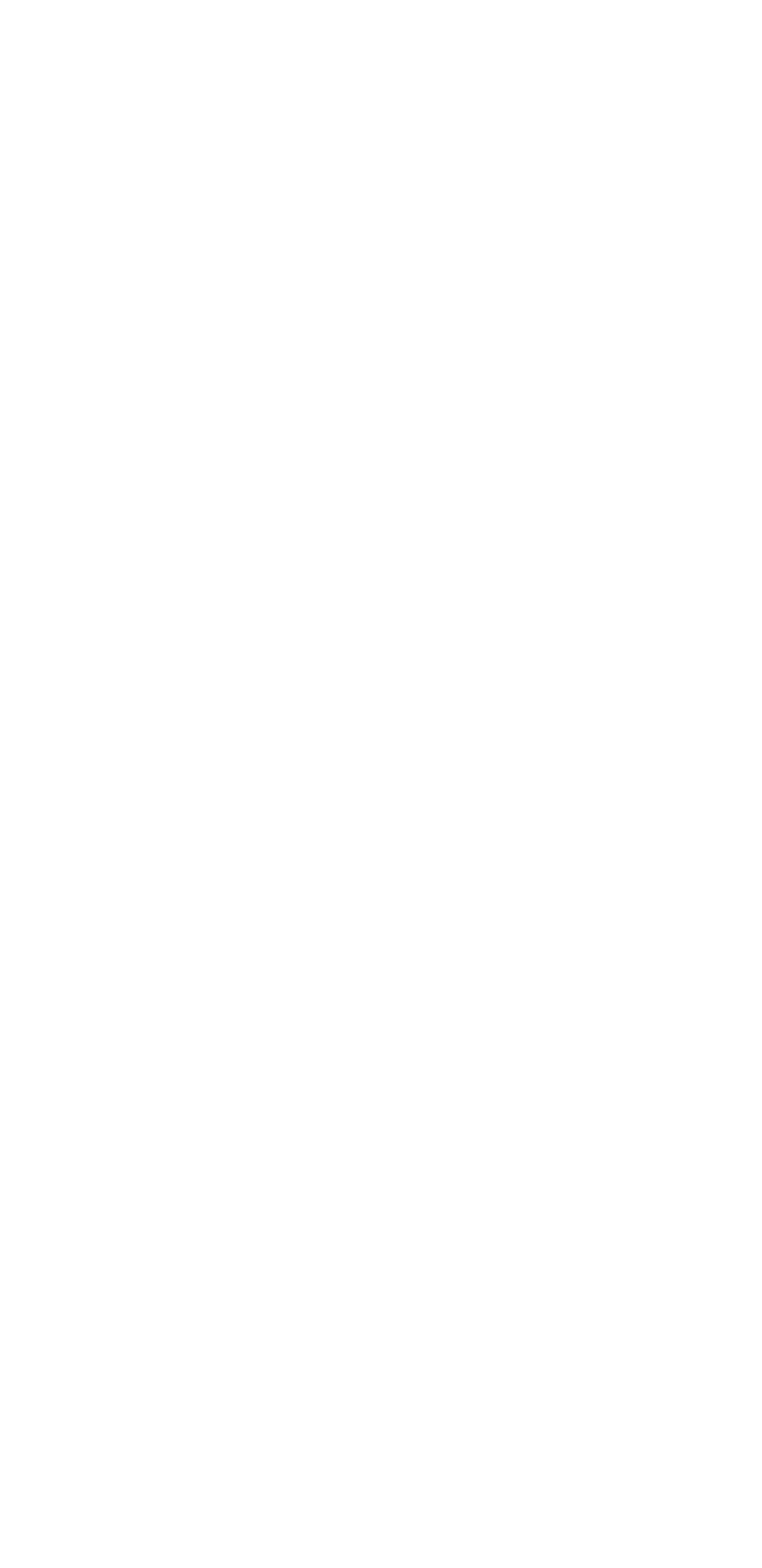Specify the bounding box coordinates of the element's region that should be clicked to achieve the following instruction: "Read the Water Newsletter". The bounding box coordinates consist of four float numbers between 0 and 1, in the format [left, top, right, bottom].

[0.077, 0.617, 0.923, 0.65]